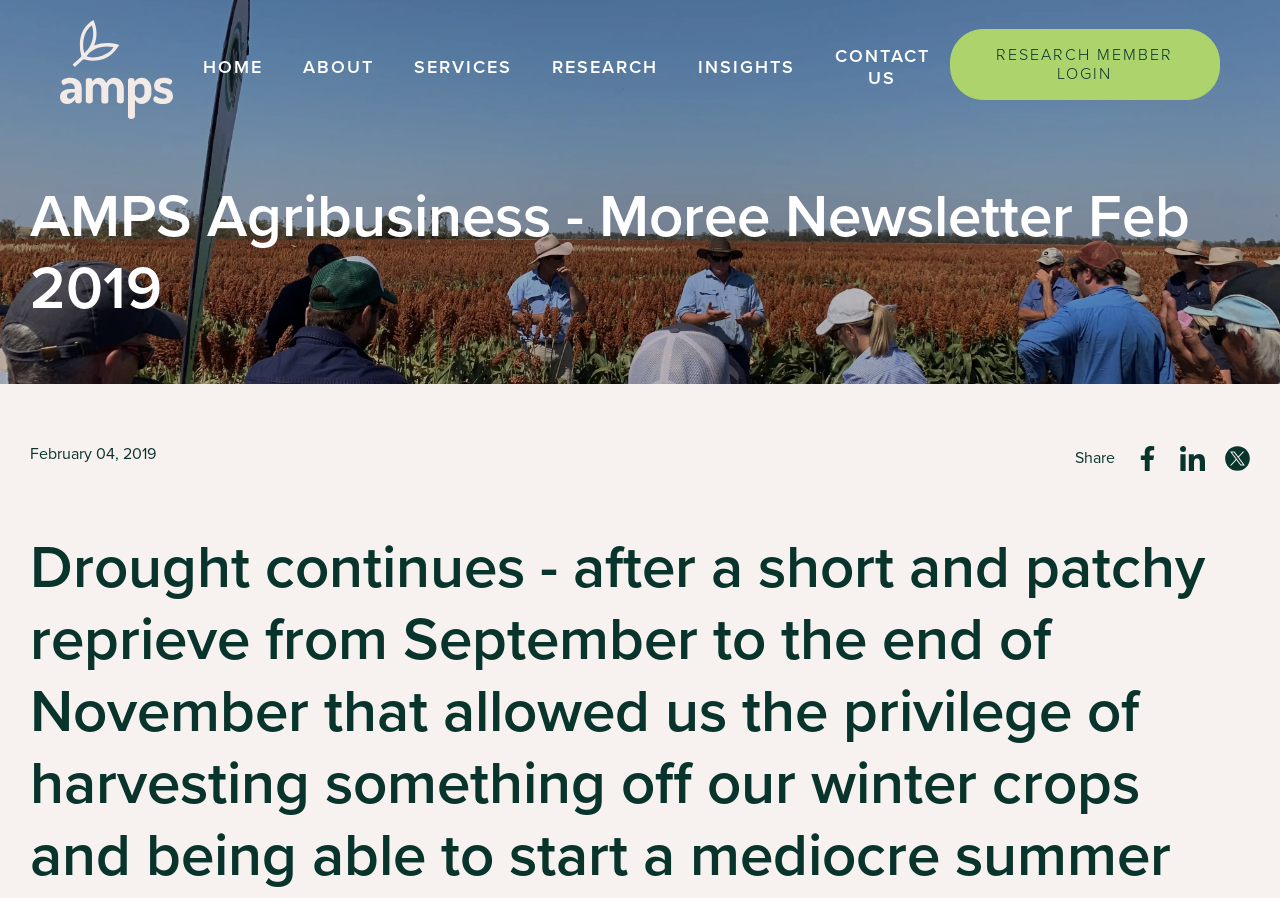Answer briefly with one word or phrase:
What is the purpose of the 'RESEARCH MEMBER LOGIN' link?

Login for research members